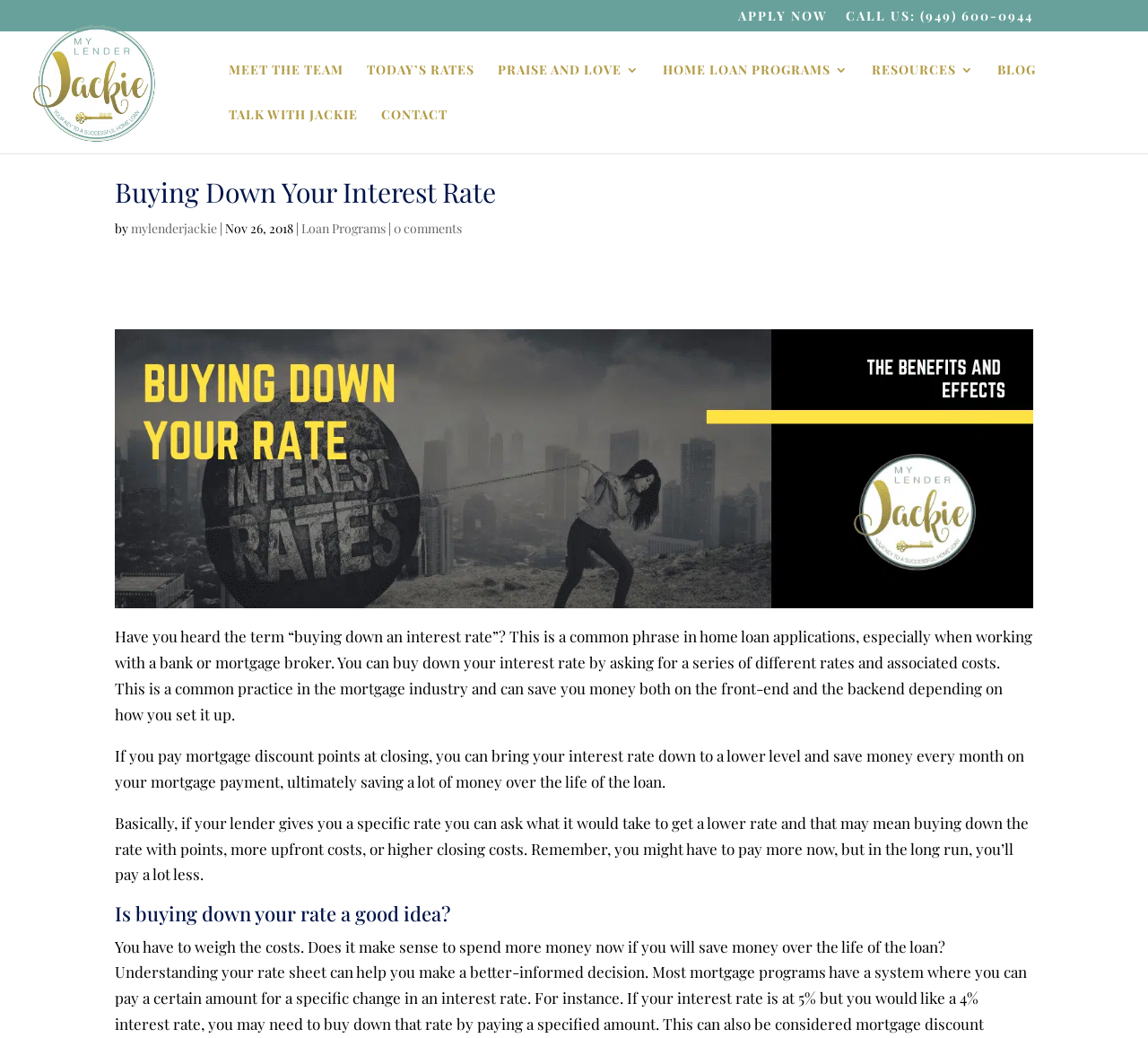Answer this question using a single word or a brief phrase:
How can you get a lower interest rate?

By paying mortgage discount points